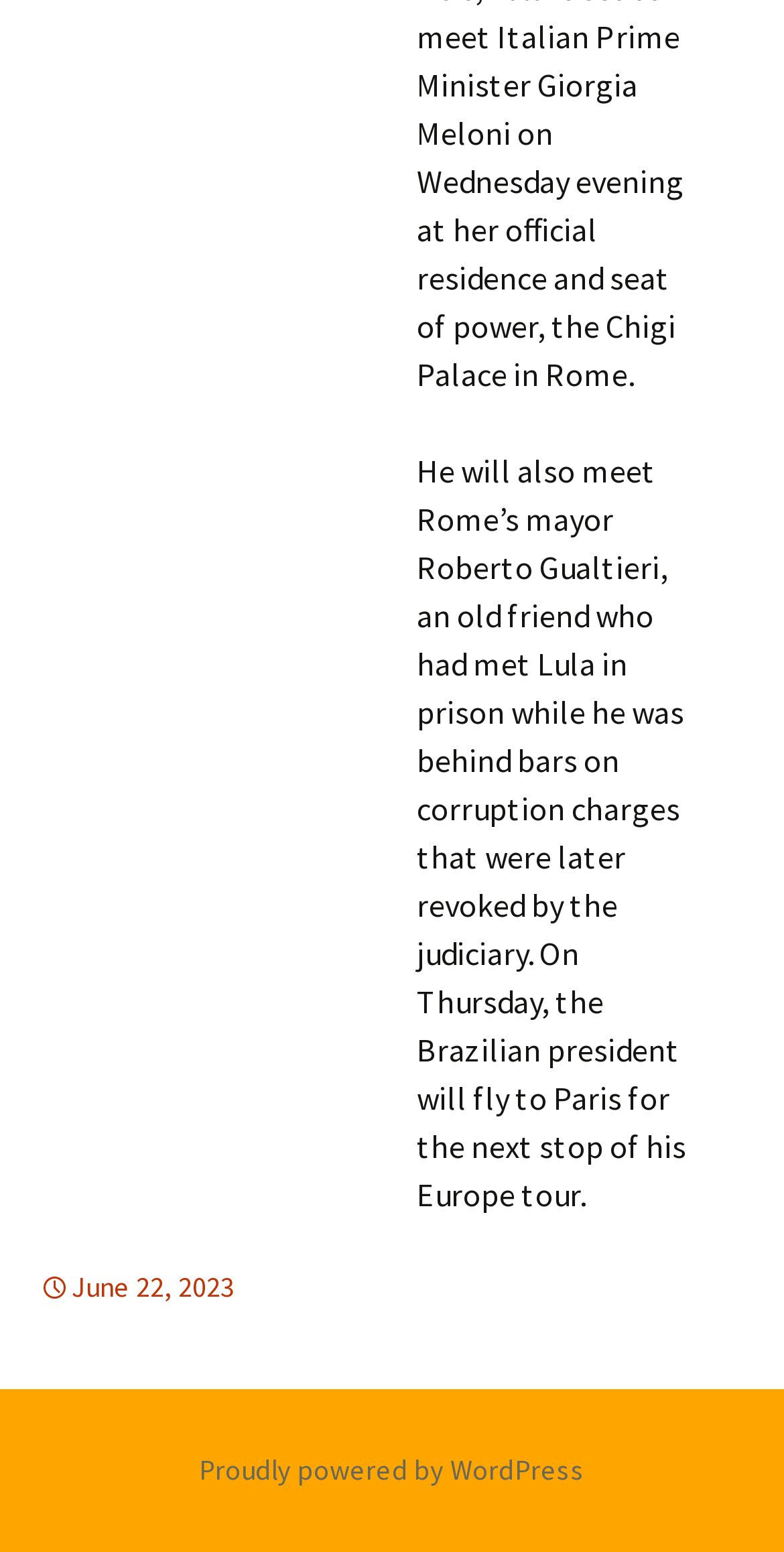Respond to the question with just a single word or phrase: 
What are the two regions mentioned in the webpage?

Europe, Latin America